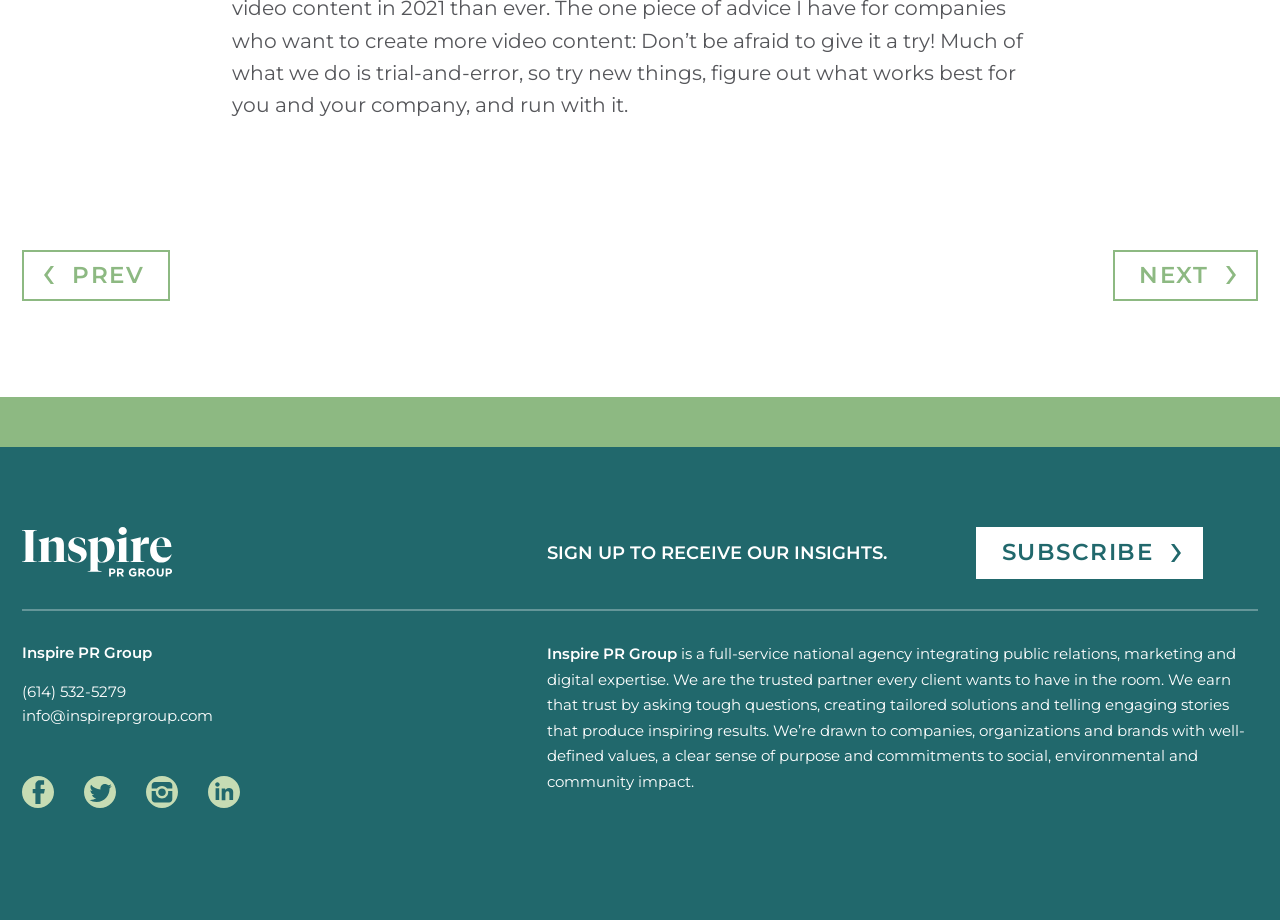Identify the bounding box coordinates of the area that should be clicked in order to complete the given instruction: "Click on the 'PREV' link". The bounding box coordinates should be four float numbers between 0 and 1, i.e., [left, top, right, bottom].

[0.017, 0.272, 0.133, 0.328]